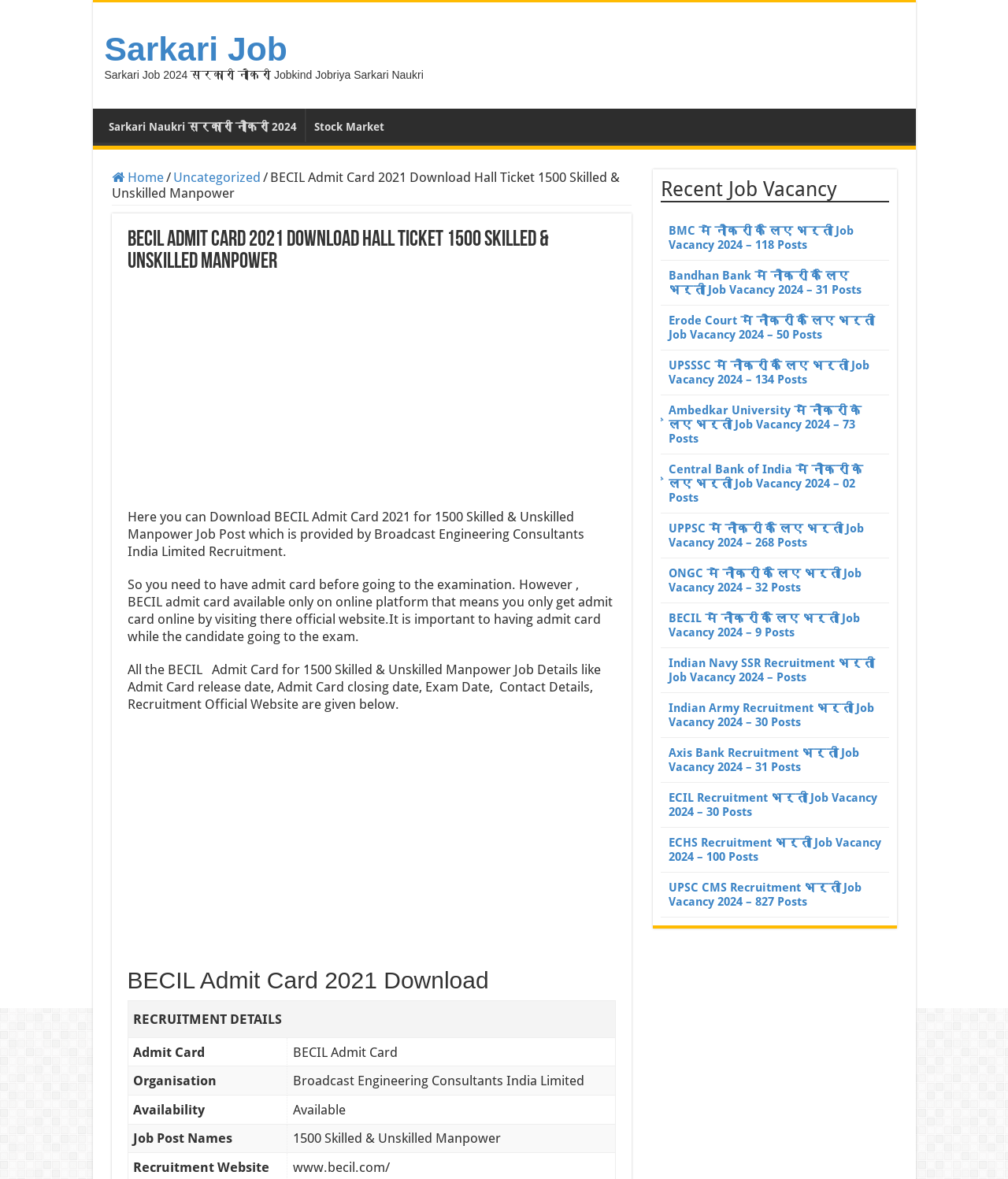What is the status of the BECIL admit card?
Please elaborate on the answer to the question with detailed information.

The answer can be found in the table with the heading 'RECRUITMENT DETAILS'. In the row with the column header 'Availability', the corresponding cell contains the text 'Available'.